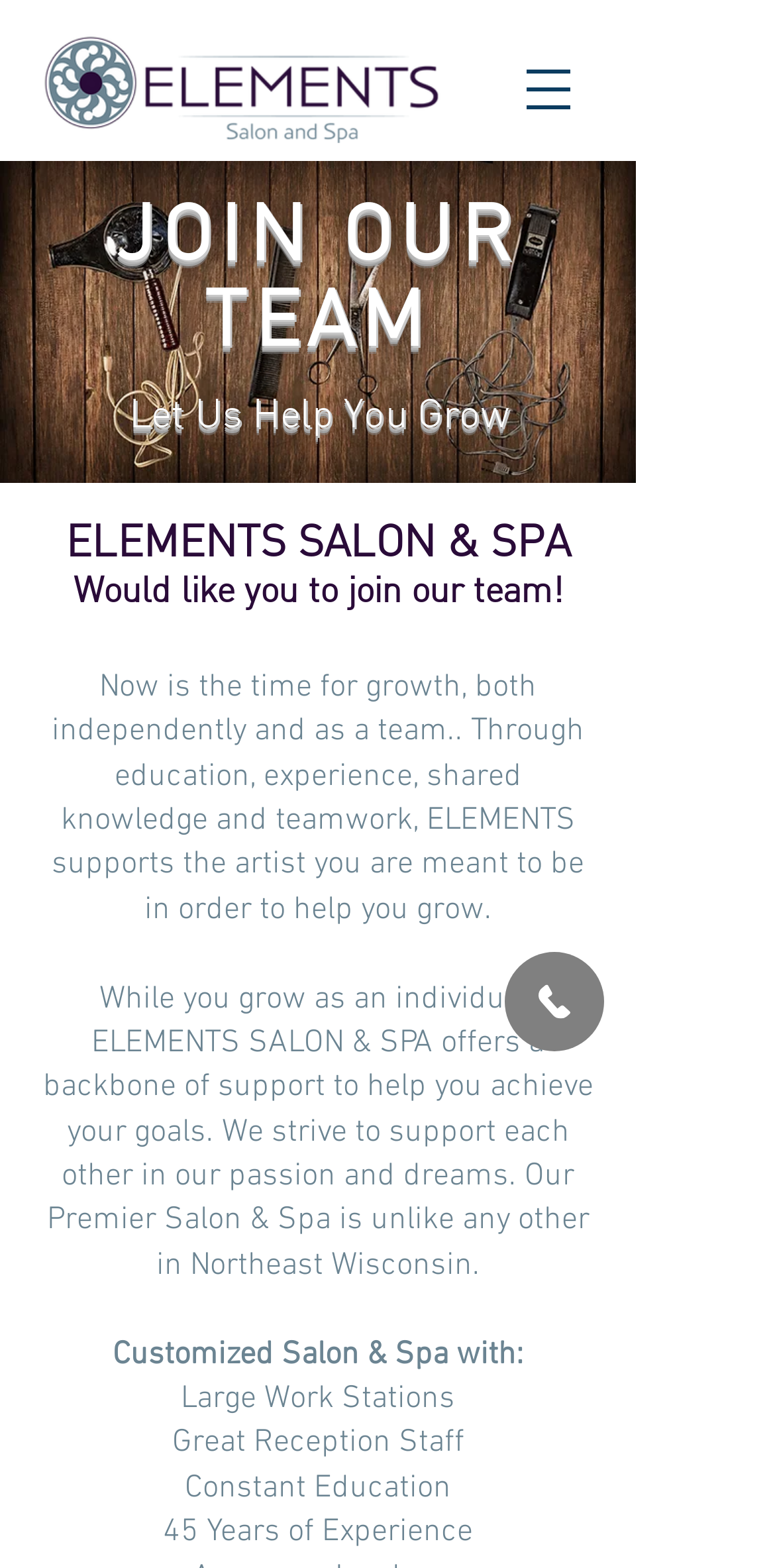What is the tone of the webpage?
Using the image, answer in one word or phrase.

Supportive and encouraging